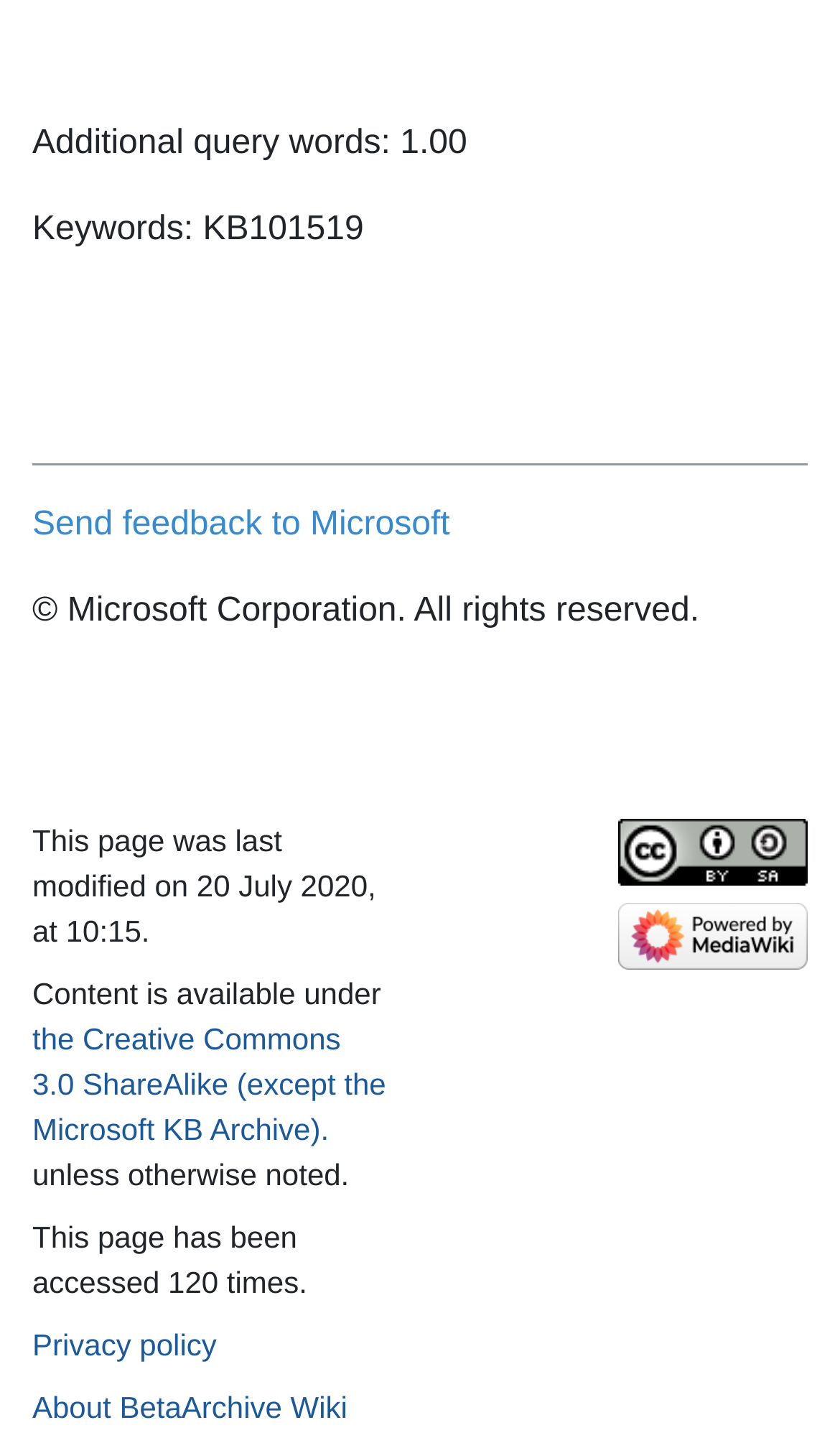Using the element description: "Contact Us", determine the bounding box coordinates for the specified UI element. The coordinates should be four float numbers between 0 and 1, [left, top, right, bottom].

None